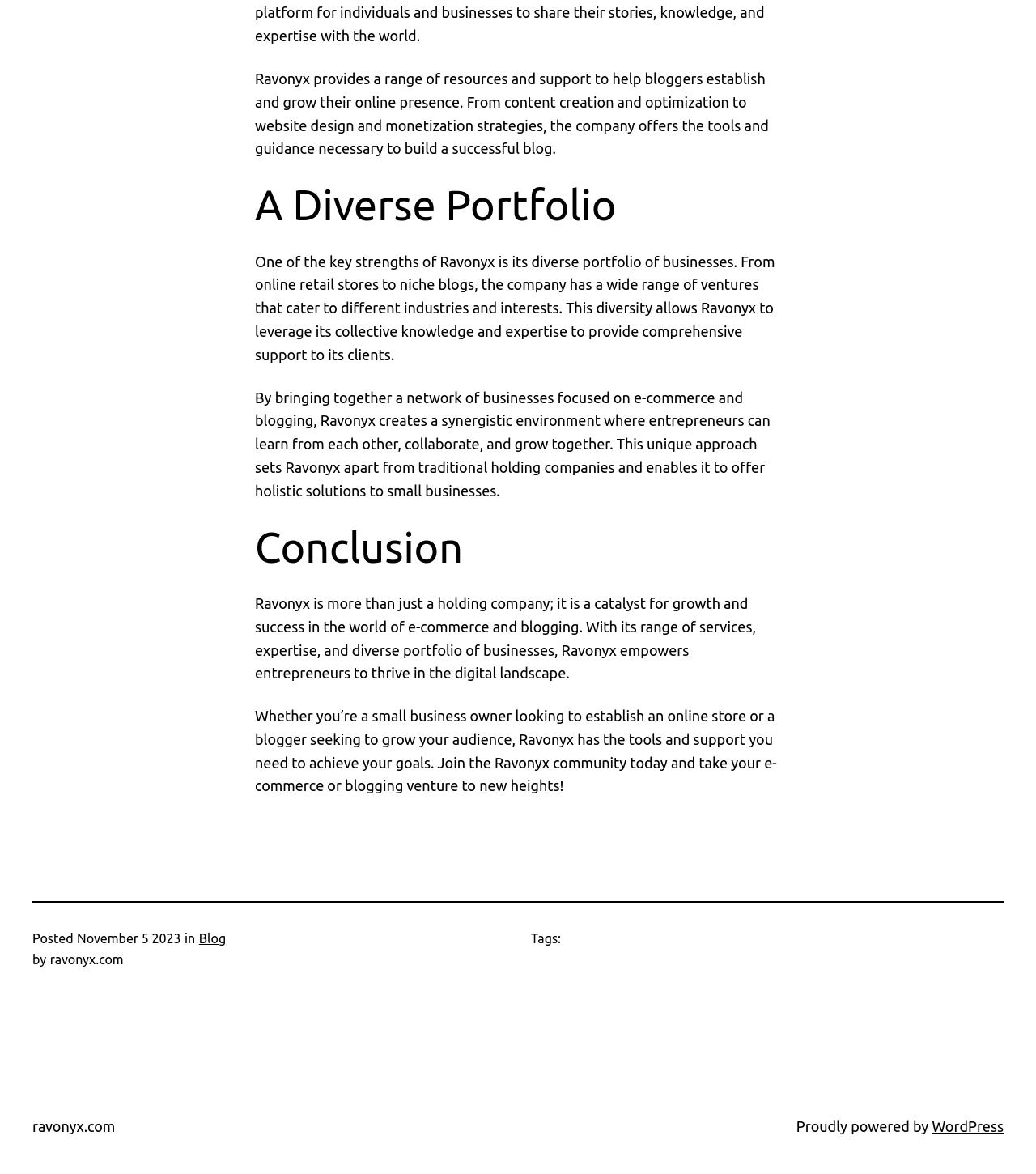Please analyze the image and provide a thorough answer to the question:
When was the blog post published?

The blog post was published on November 5, 2023, as indicated by the date stamp at the bottom of the webpage.